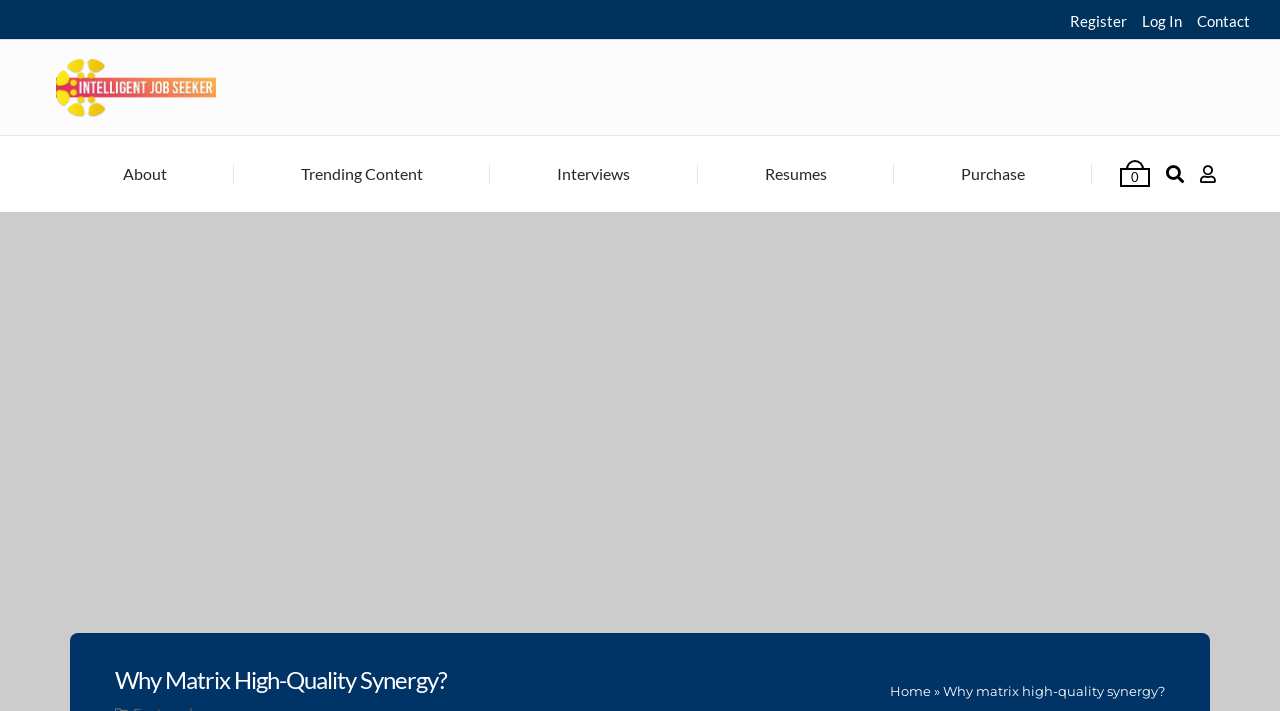Specify the bounding box coordinates of the area to click in order to follow the given instruction: "View Interviews."

[0.426, 0.191, 0.502, 0.298]